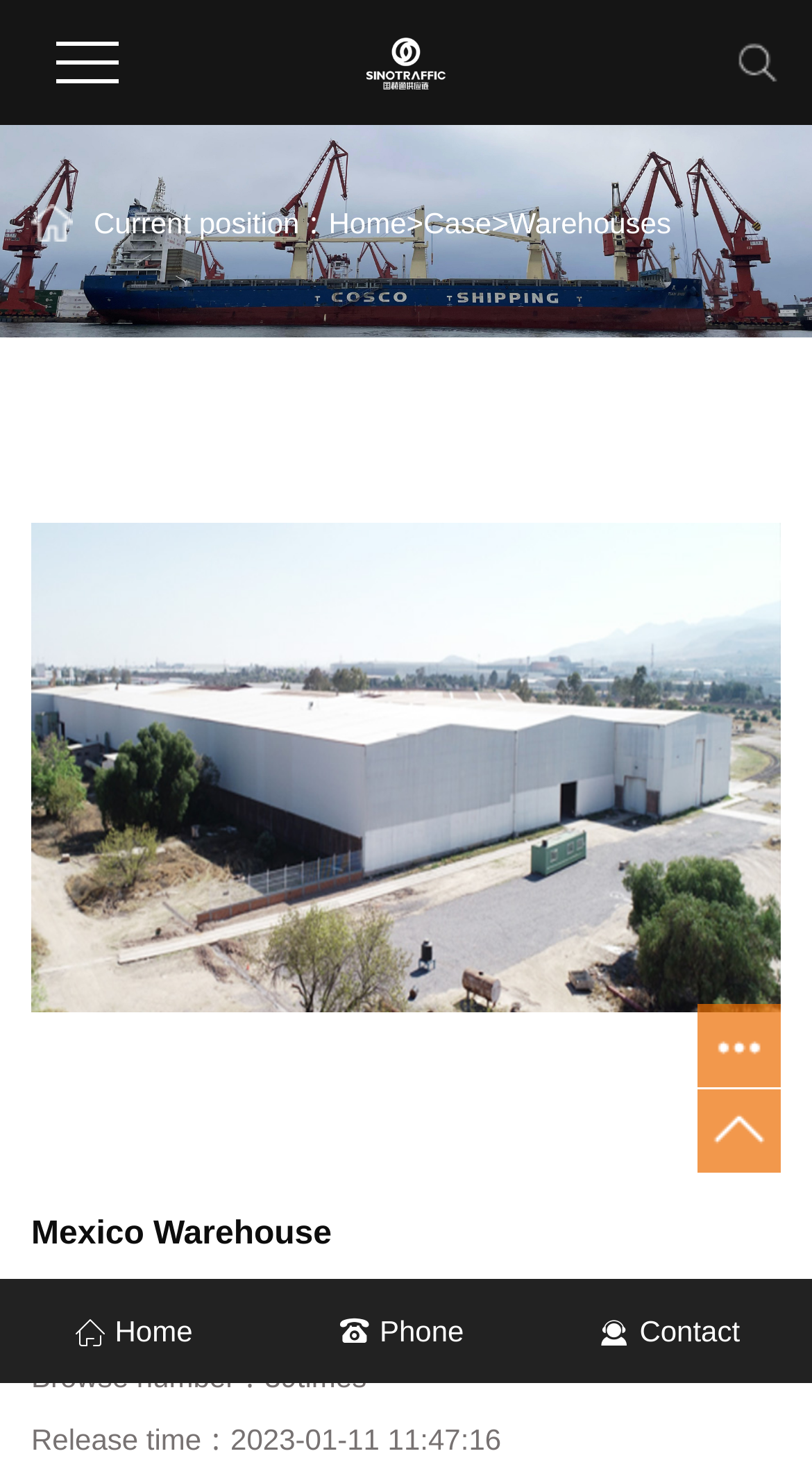Examine the screenshot and answer the question in as much detail as possible: How many links are there in the navigation bar?

I found the number of links in the navigation bar by counting the link elements 'Home', 'Case', and 'Warehouses'.